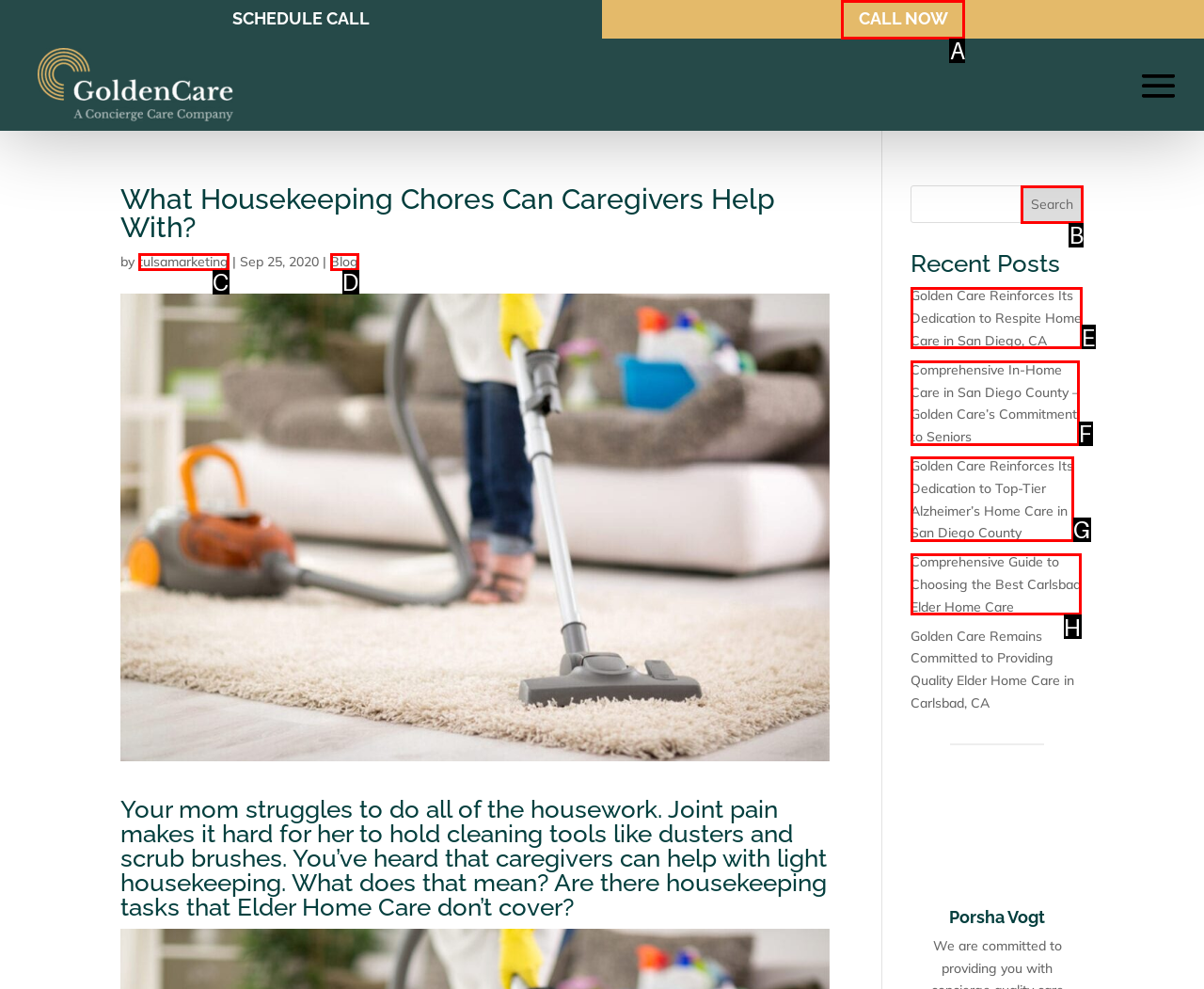Which HTML element matches the description: Search the best? Answer directly with the letter of the chosen option.

B